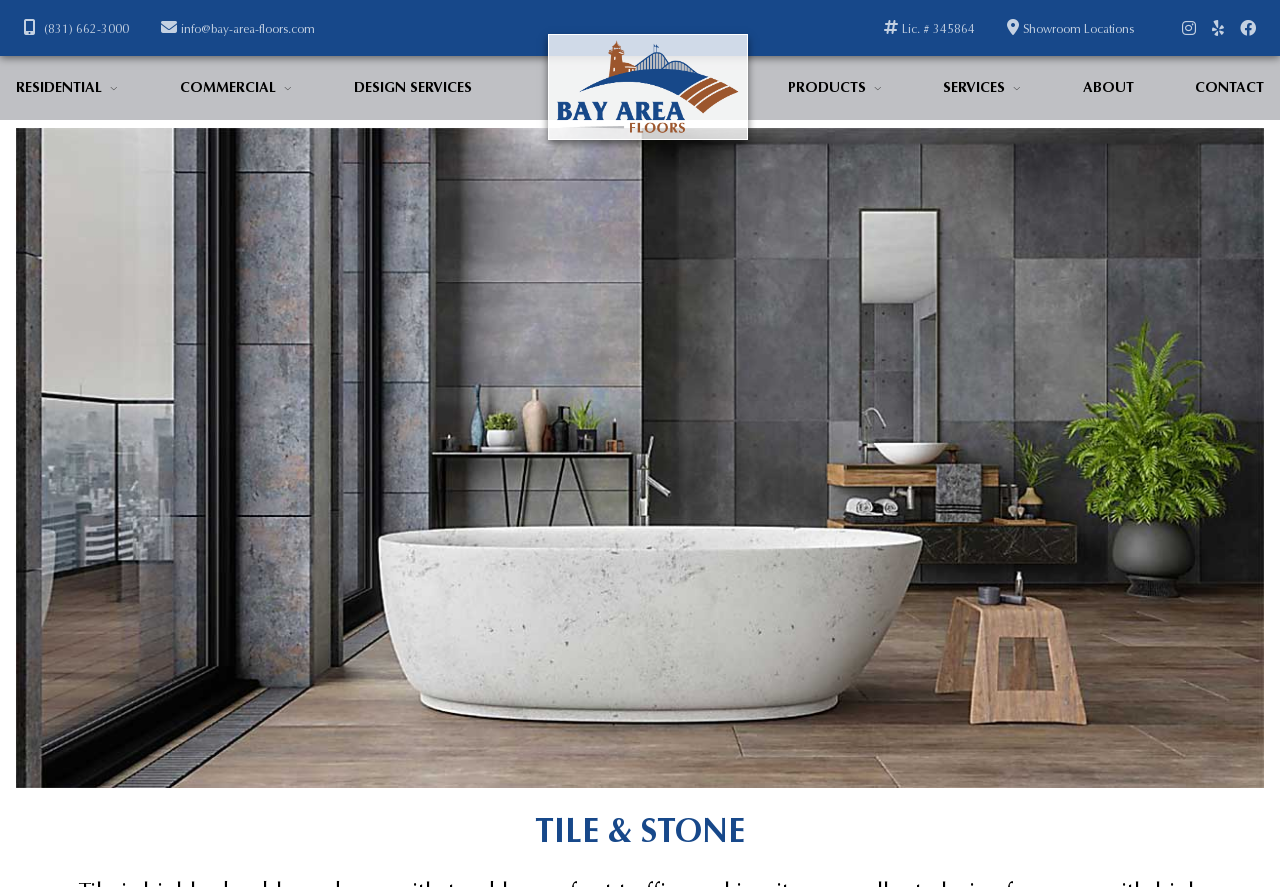Provide a thorough description of the webpage you see.

The webpage is about Tile & Stone, a type of flooring, and its features. At the top left corner, there is a phone number and an email address, followed by the company name "Bay Area Floors" with its logo. To the right of the company name, there is a license number. 

On the top right corner, there are four social media icons. Below the top section, there is a navigation menu with seven options: RESIDENTIAL, COMMERCIAL, DESIGN SERVICES, PRODUCTS, SERVICES, ABOUT, and CONTACT.

The main content of the webpage is an image that takes up most of the page, showcasing Tile & Stone flooring. At the bottom of the image, there is a heading that reads "TILE & STONE". The meta description suggests that Tile & Stone is a durable flooring option suitable for high-traffic areas such as kitchens, hallways, and bathrooms.